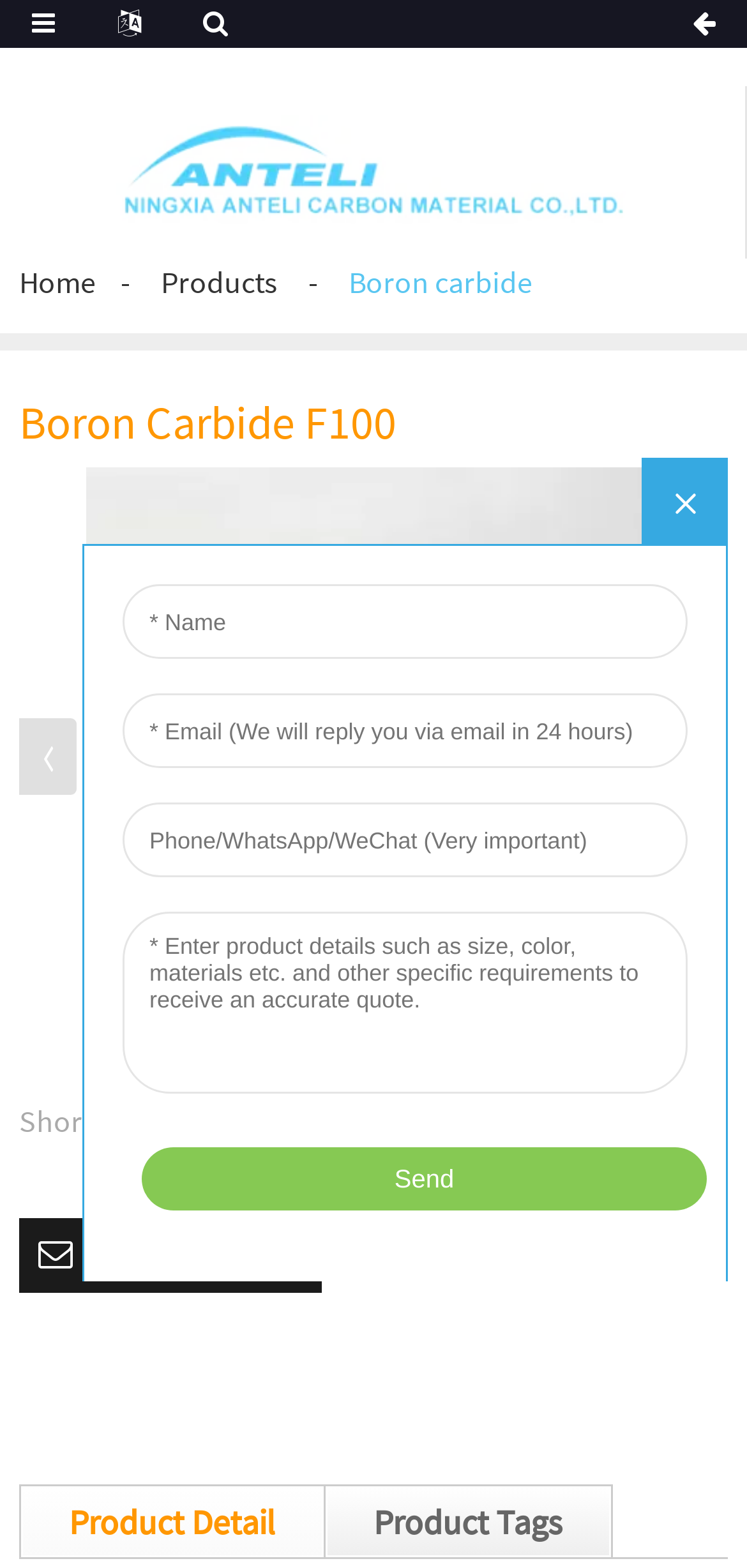Kindly respond to the following question with a single word or a brief phrase: 
What is the logo of the manufacturer?

NINGXIA_logo